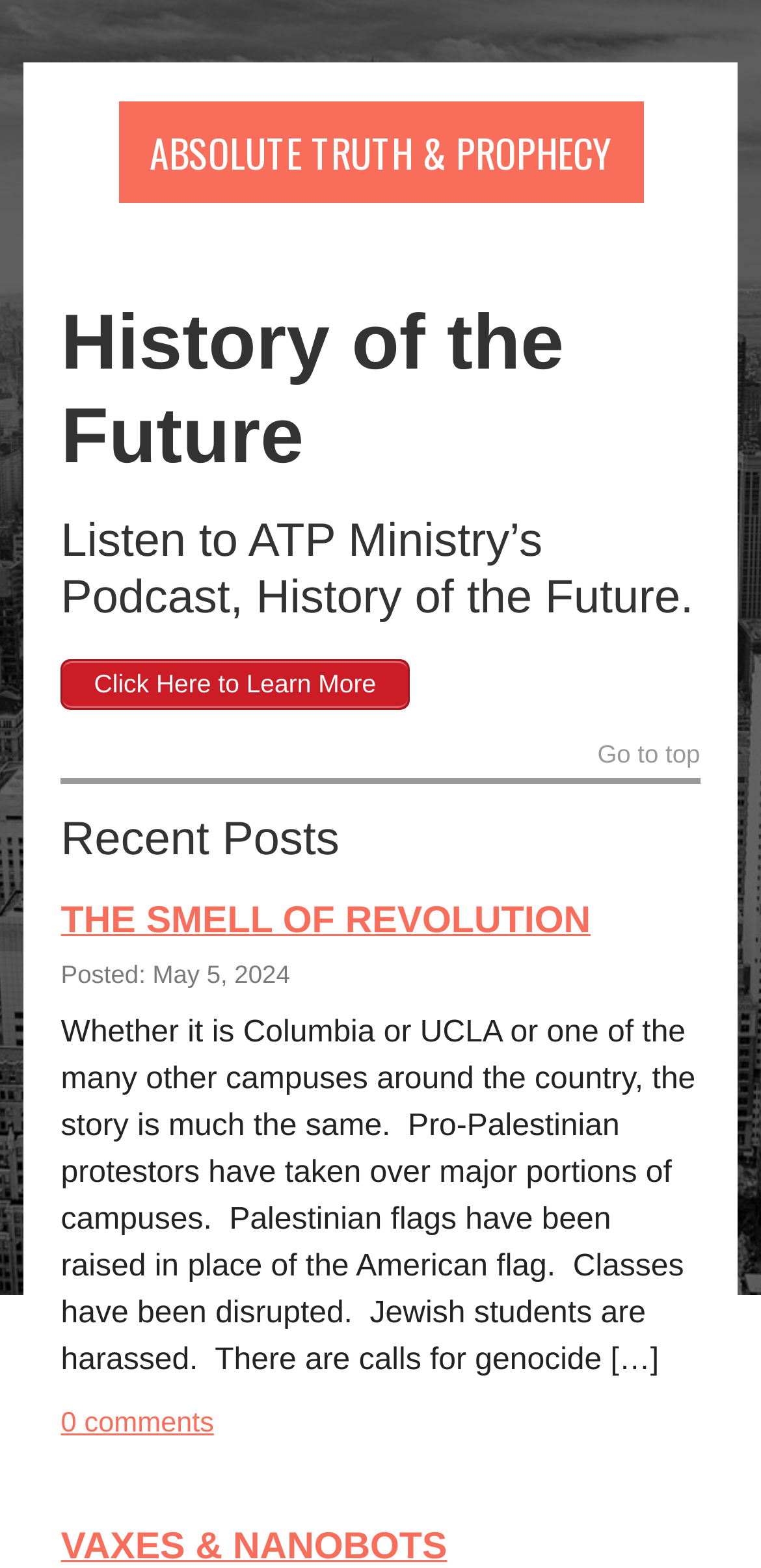What is the date of the latest post? Observe the screenshot and provide a one-word or short phrase answer.

May 5, 2024